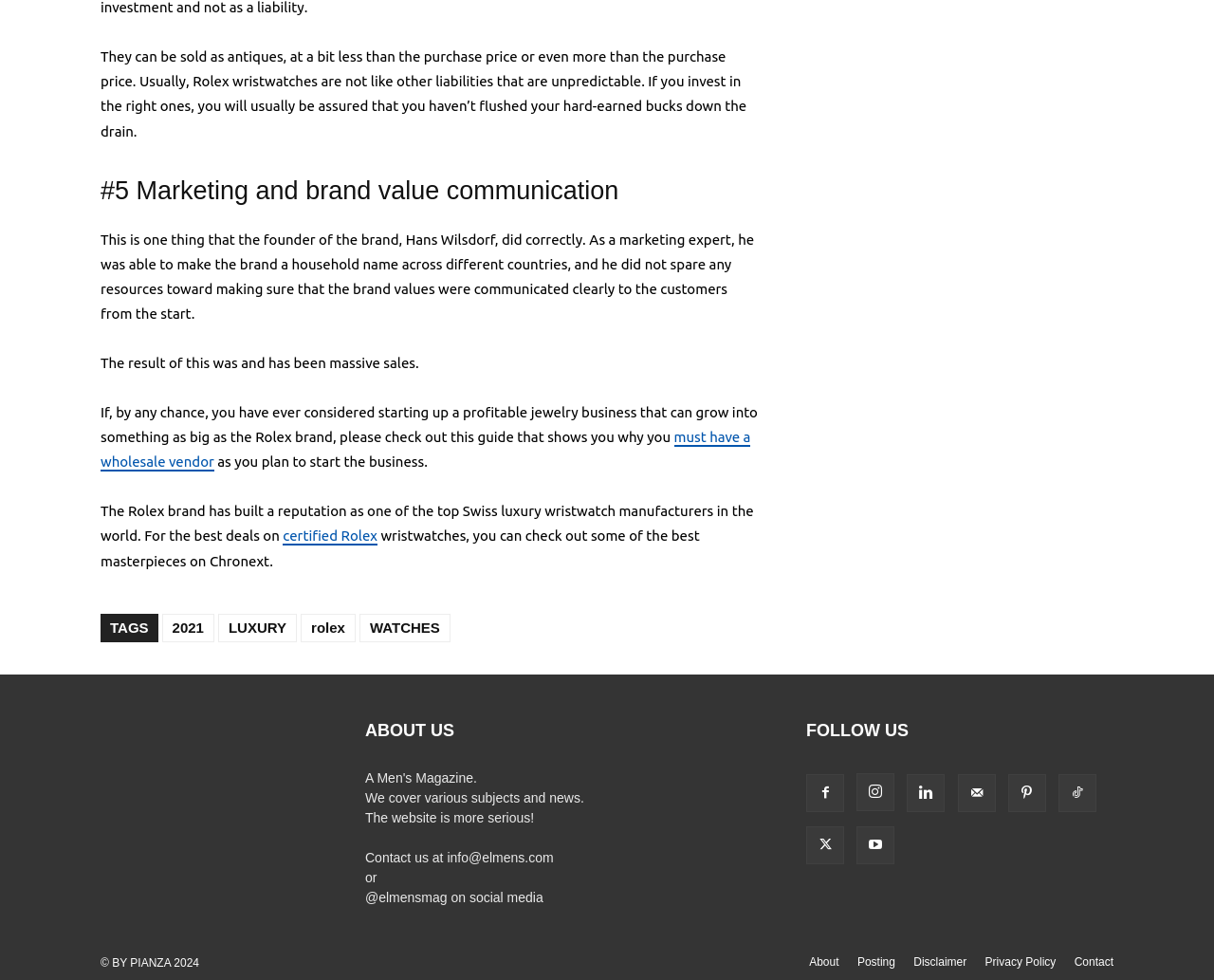Find the bounding box coordinates of the element you need to click on to perform this action: 'visit the about us page'. The coordinates should be represented by four float values between 0 and 1, in the format [left, top, right, bottom].

[0.667, 0.973, 0.691, 0.99]